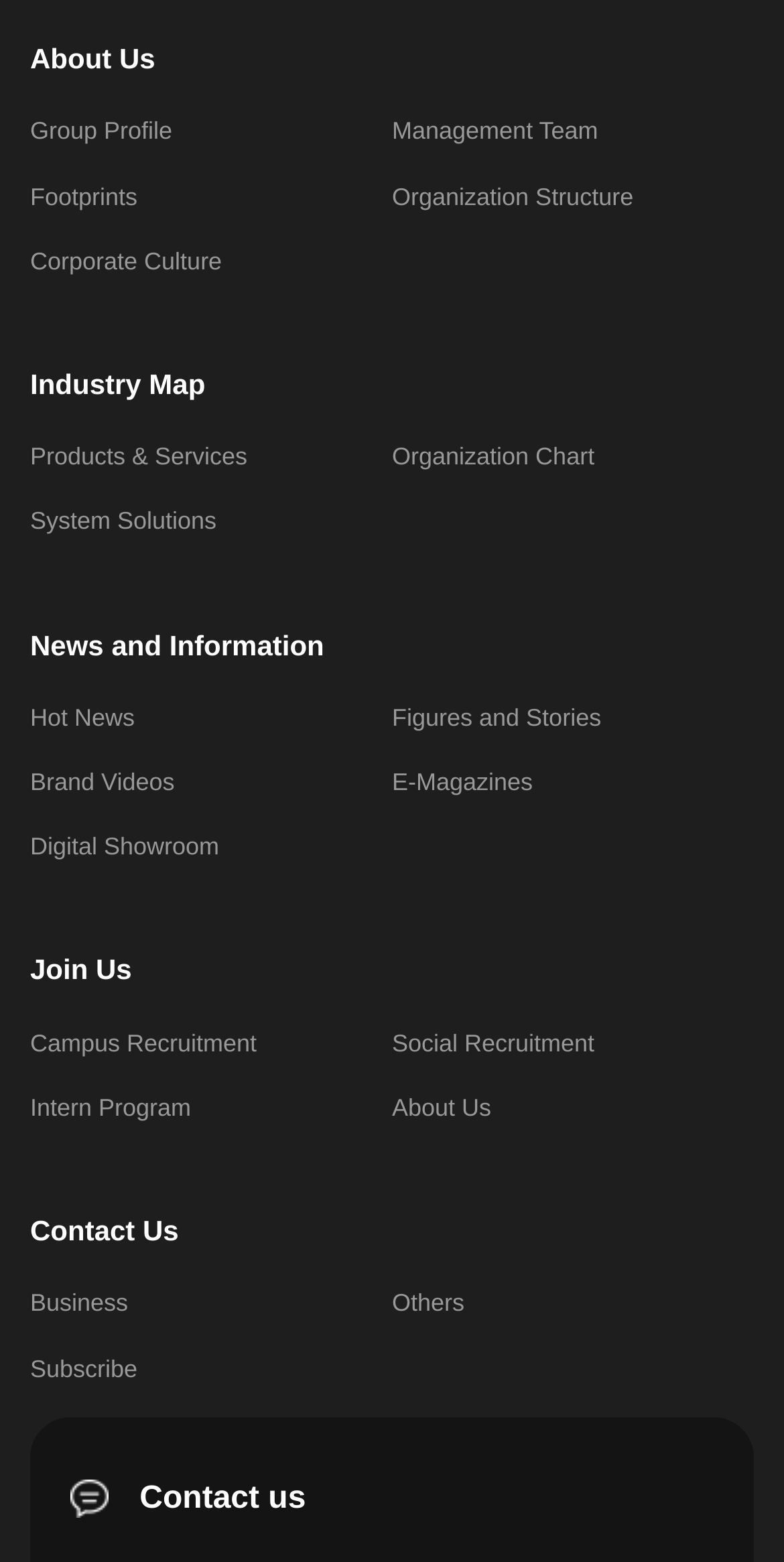Please specify the bounding box coordinates of the clickable section necessary to execute the following command: "View About Us page".

[0.038, 0.027, 0.198, 0.048]